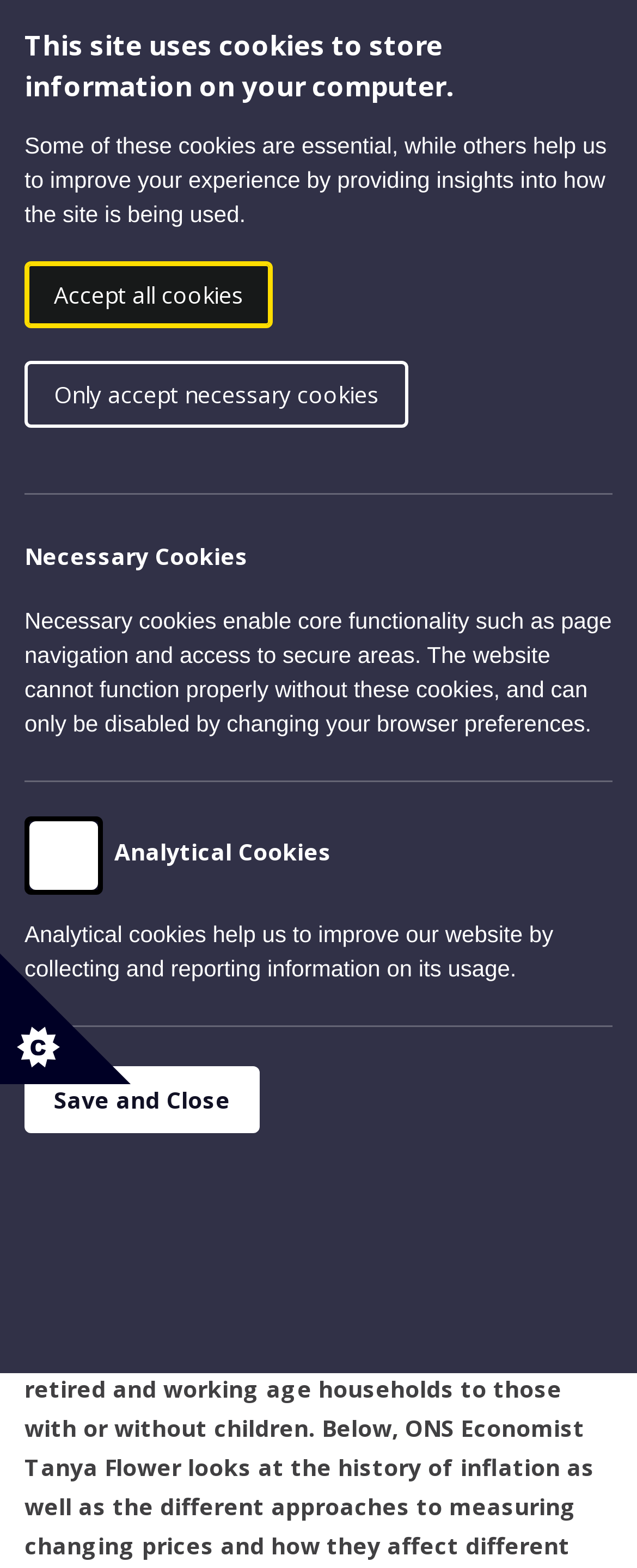What is the purpose of necessary cookies?
Refer to the image and give a detailed response to the question.

In the cookie preferences section, it is stated that 'Necessary cookies enable core functionality such as page navigation and access to secure areas.' This implies that necessary cookies are required for the website to function properly.